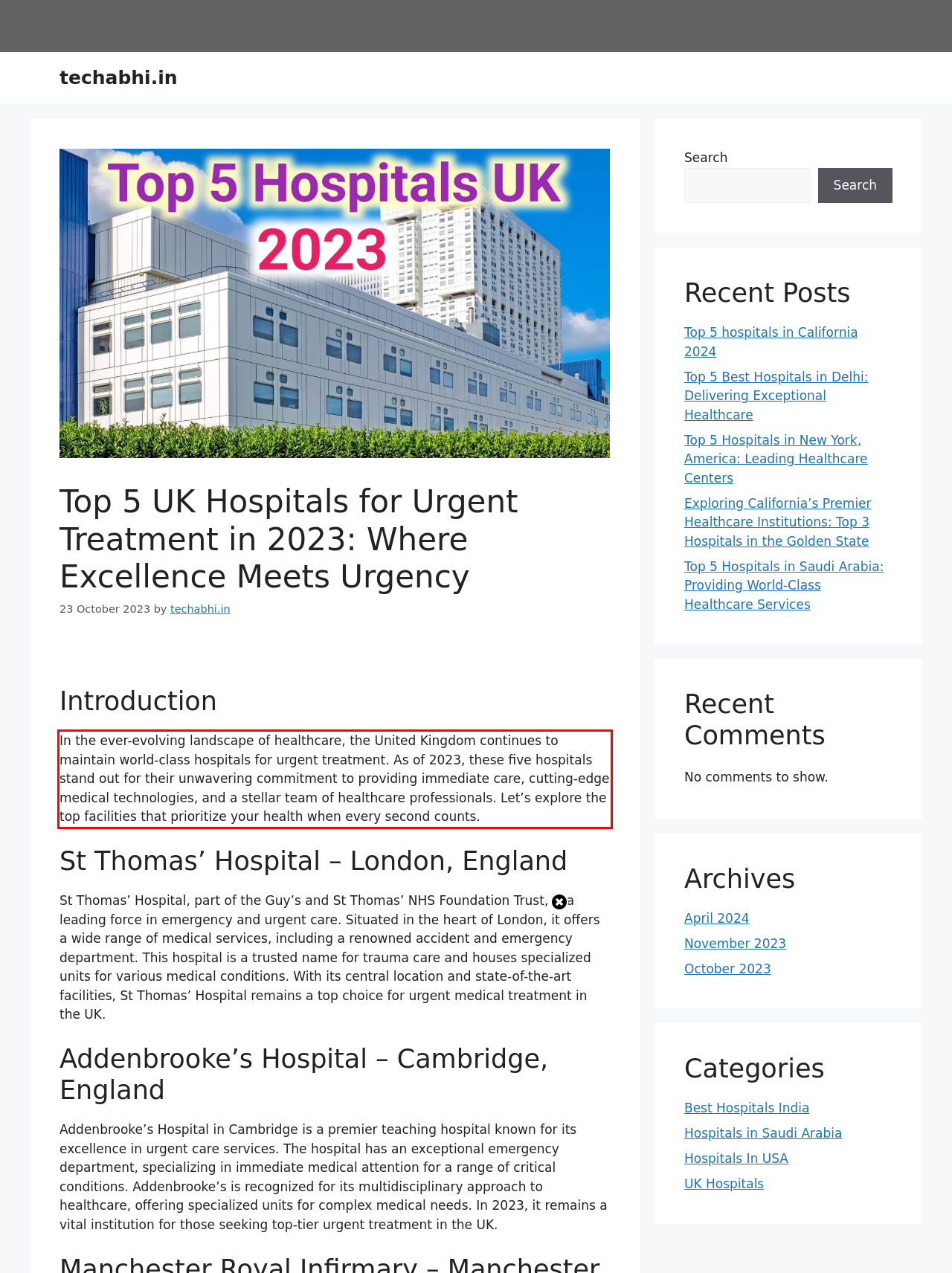Given a screenshot of a webpage, locate the red bounding box and extract the text it encloses.

In the ever-evolving landscape of healthcare, the United Kingdom continues to maintain world-class hospitals for urgent treatment. As of 2023, these five hospitals stand out for their unwavering commitment to providing immediate care, cutting-edge medical technologies, and a stellar team of healthcare professionals. Let’s explore the top facilities that prioritize your health when every second counts.